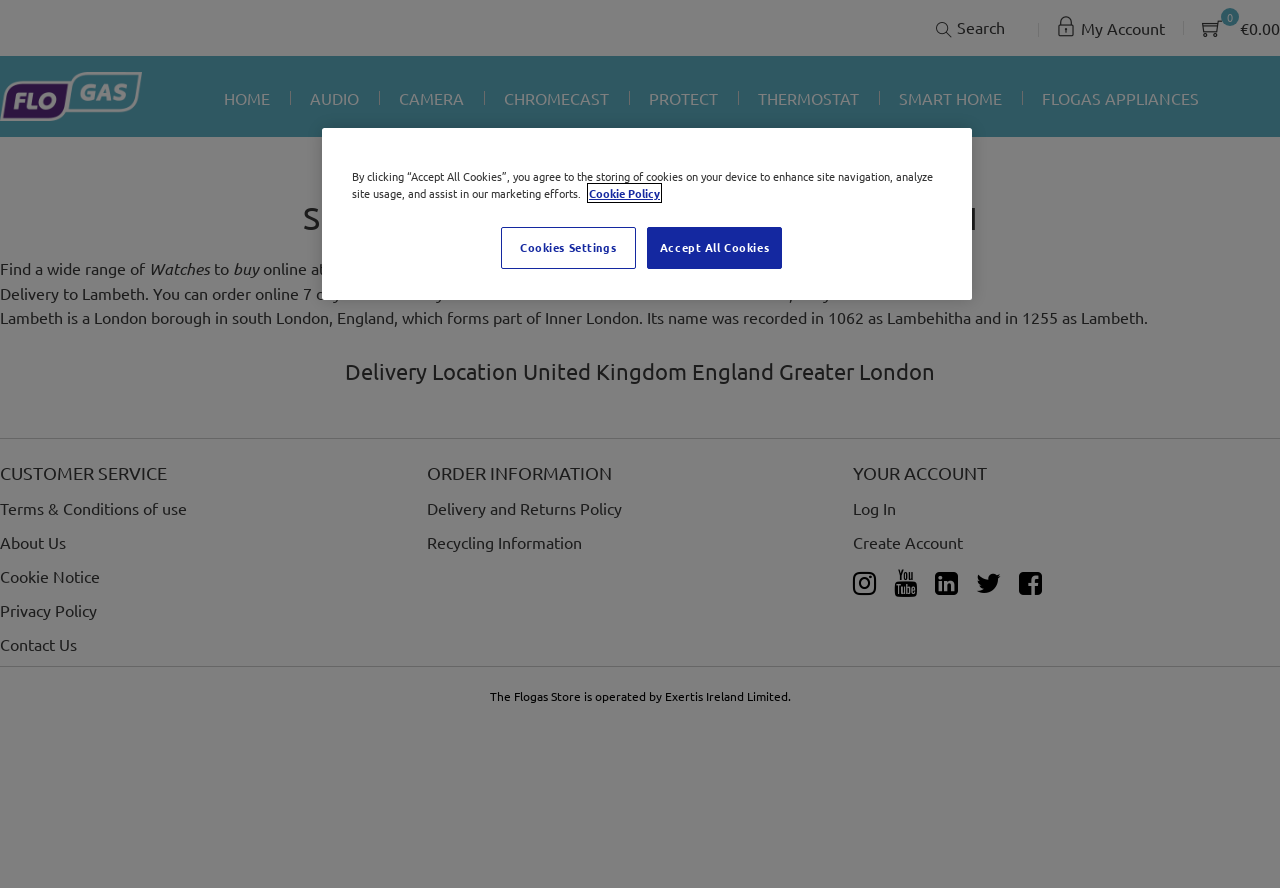Please identify the bounding box coordinates of the clickable region that I should interact with to perform the following instruction: "Log In". The coordinates should be expressed as four float numbers between 0 and 1, i.e., [left, top, right, bottom].

[0.667, 0.561, 0.7, 0.584]